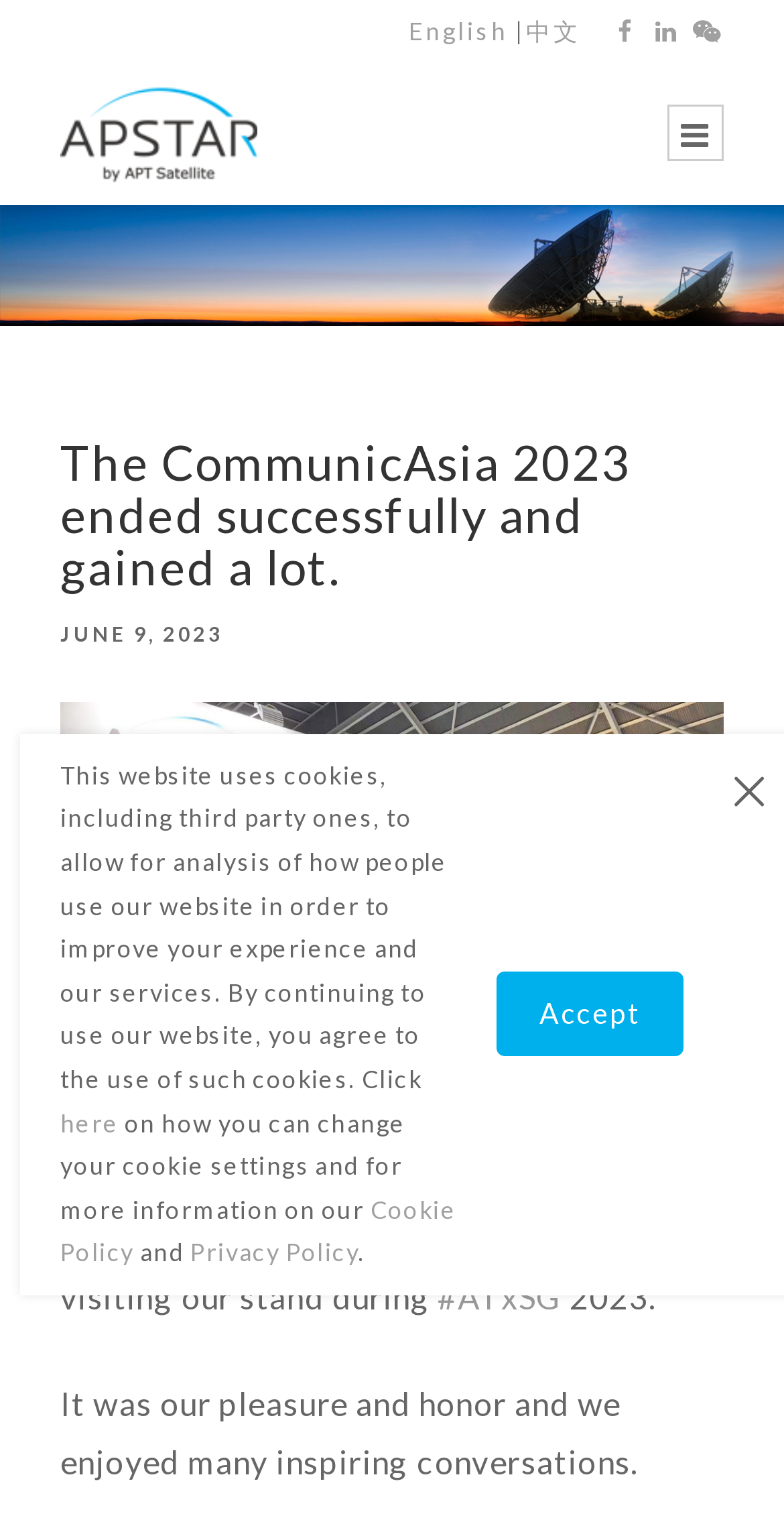Provide your answer in a single word or phrase: 
What is the language of the webpage?

English